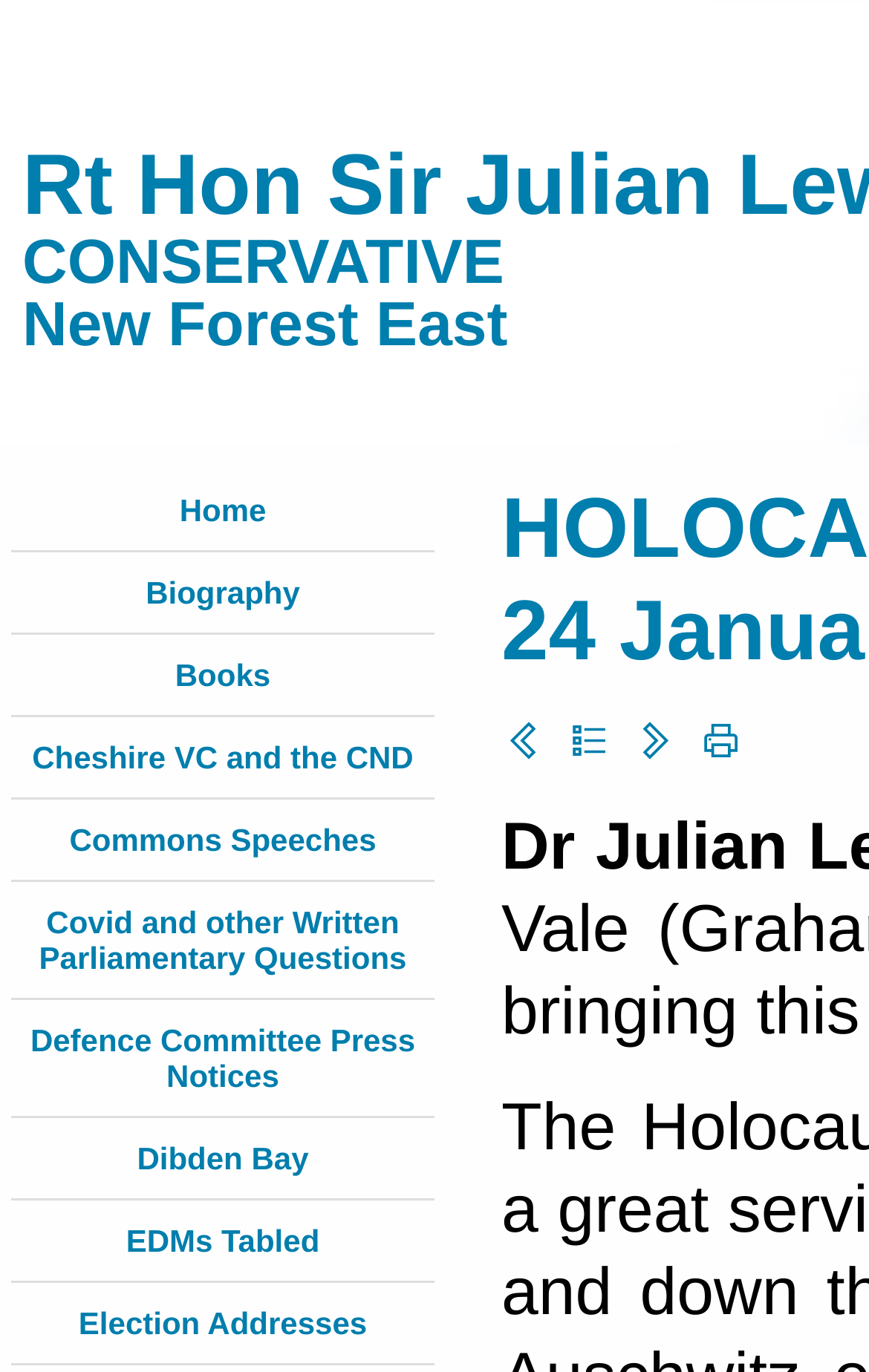Please specify the bounding box coordinates of the clickable section necessary to execute the following command: "Select the tag 'economy'".

None